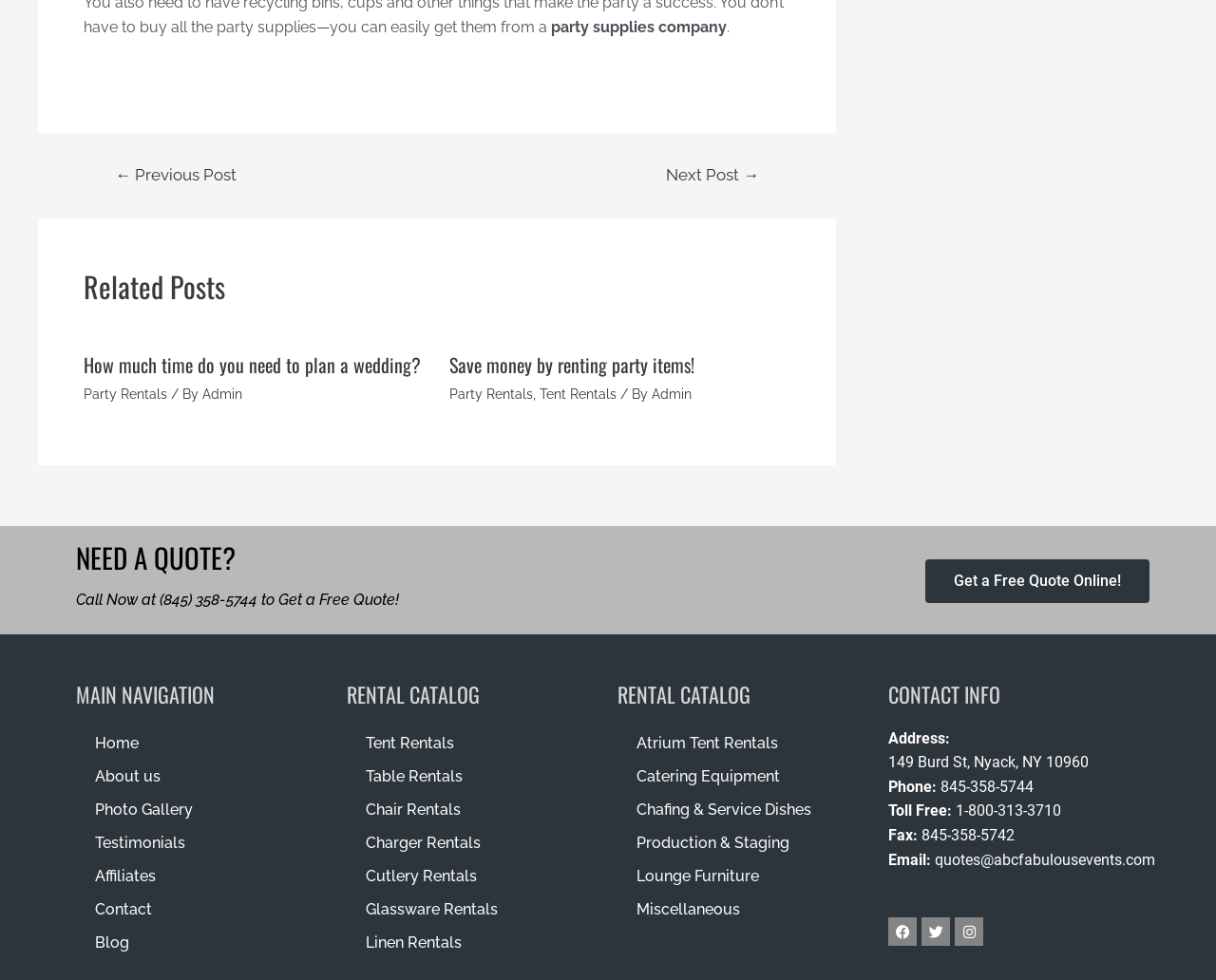Identify the bounding box coordinates for the element that needs to be clicked to fulfill this instruction: "Send an email to 'quotes@abcfabulousevents.com'". Provide the coordinates in the format of four float numbers between 0 and 1: [left, top, right, bottom].

[0.769, 0.868, 0.95, 0.886]